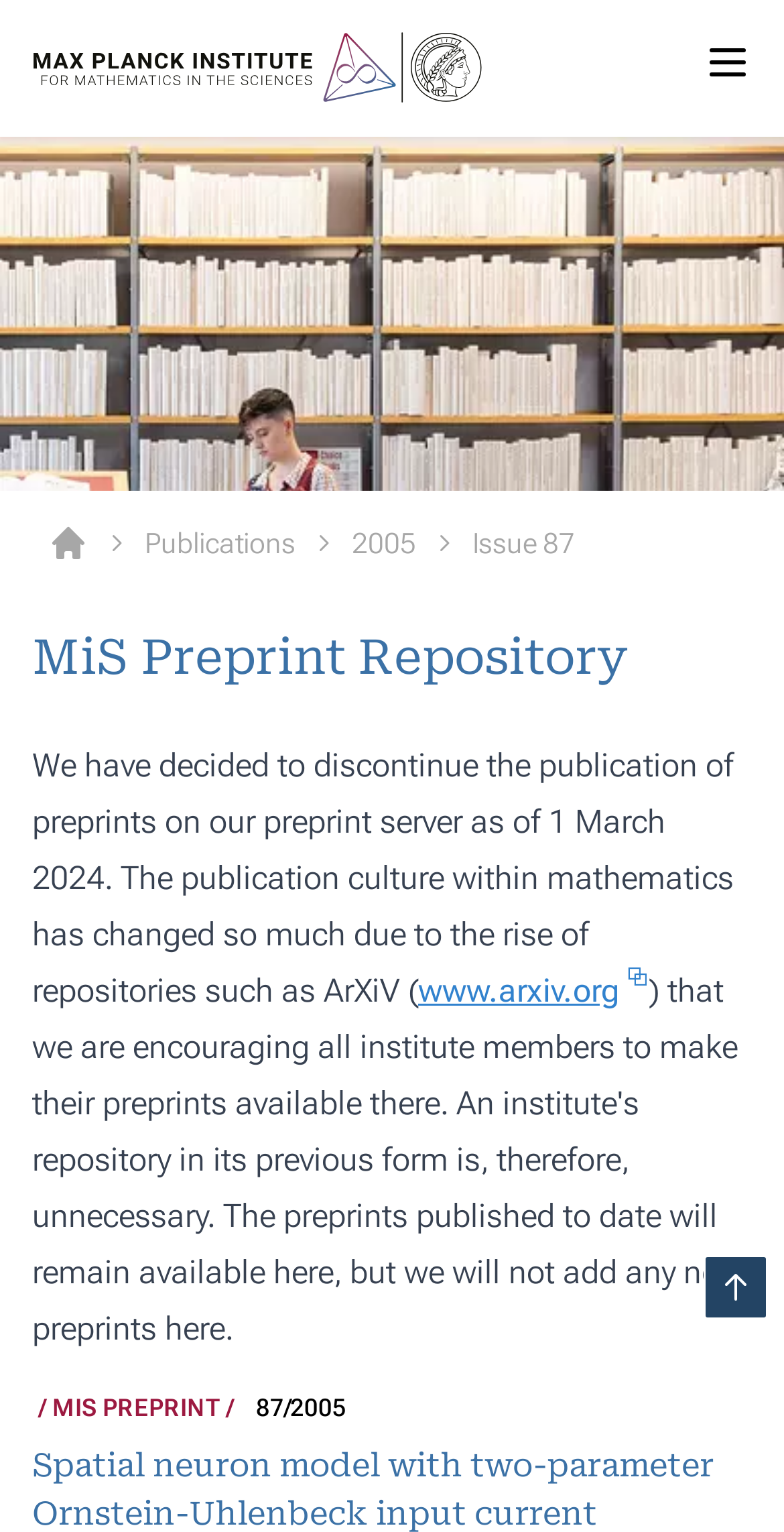Please provide a one-word or phrase answer to the question: 
What is the alternative repository mentioned?

ArXiV